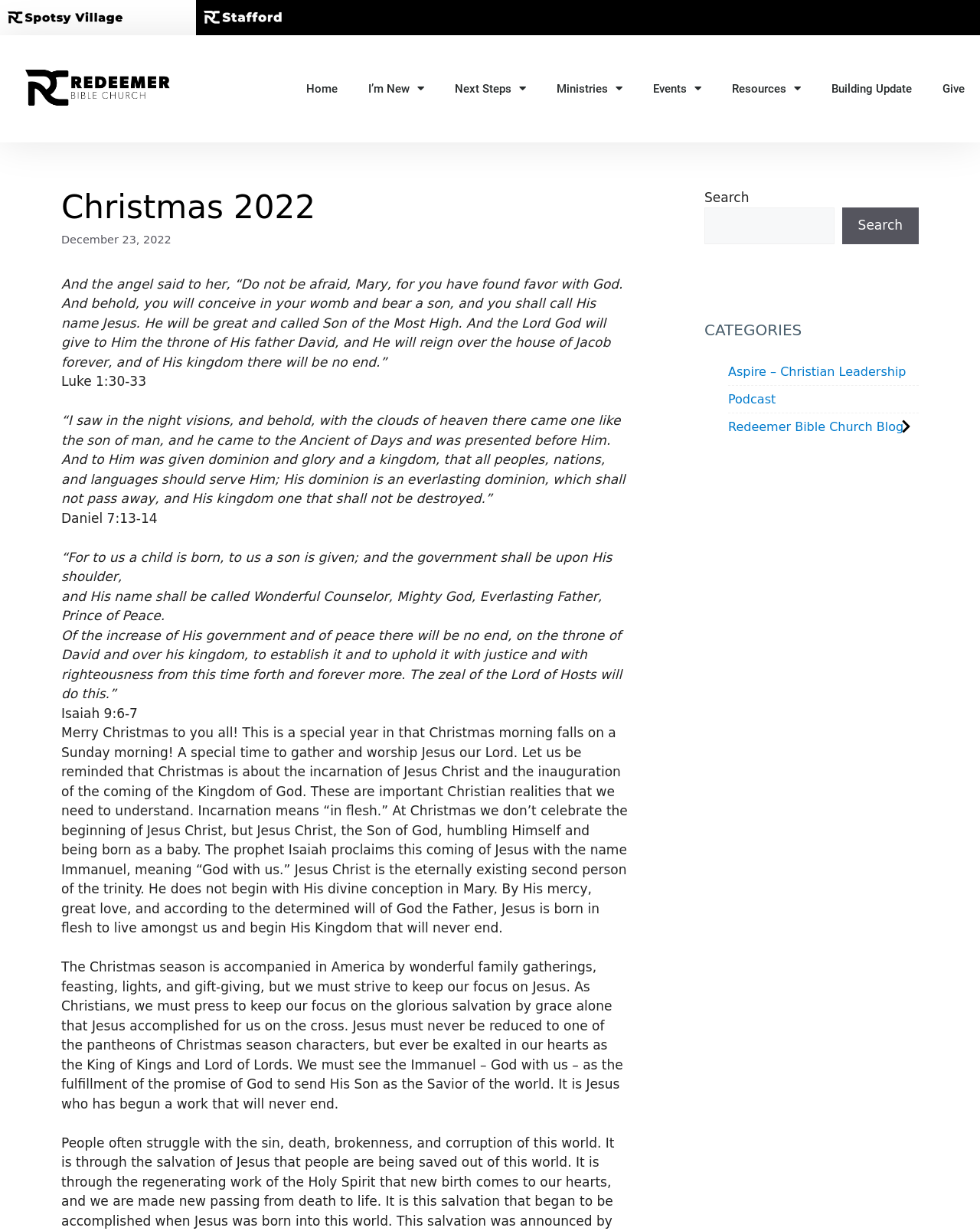What is the date of Christmas mentioned on the page?
Look at the image and provide a short answer using one word or a phrase.

December 23, 2022